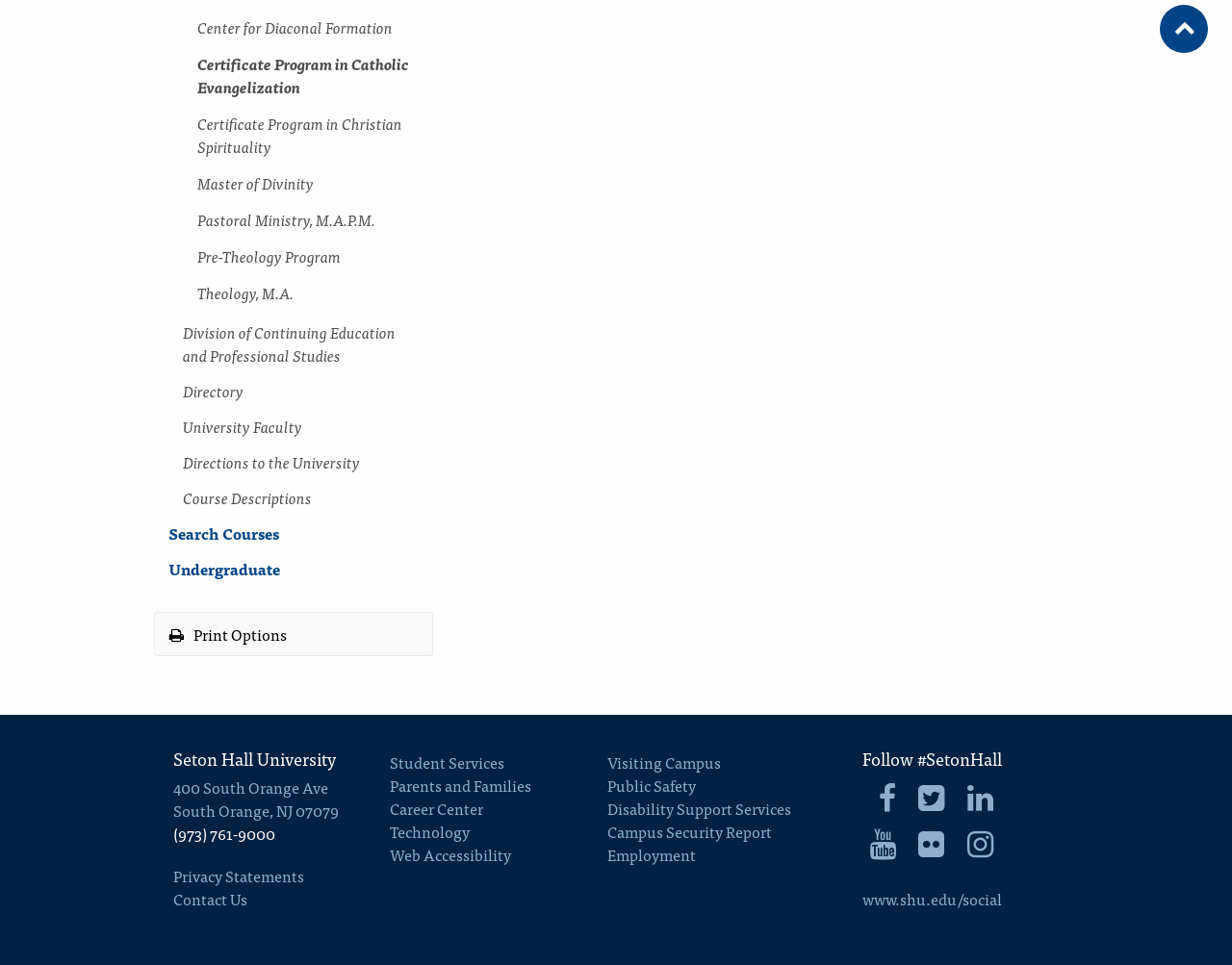Provide a brief response to the question below using a single word or phrase: 
What is the purpose of the 'Print Options' button?

To print the webpage